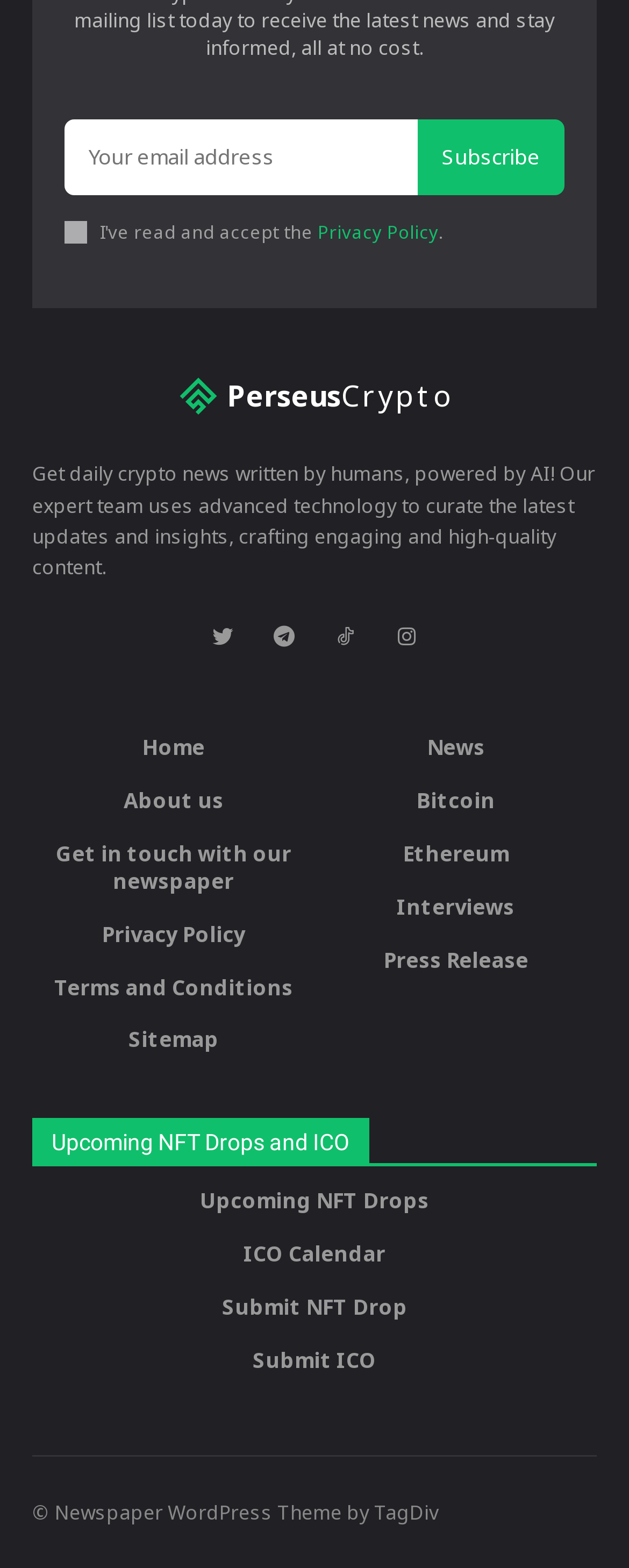Identify the bounding box coordinates for the element that needs to be clicked to fulfill this instruction: "Enter email address". Provide the coordinates in the format of four float numbers between 0 and 1: [left, top, right, bottom].

[0.103, 0.076, 0.664, 0.125]